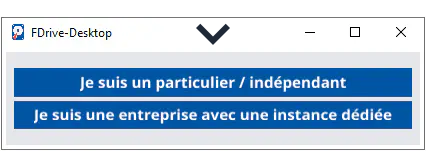Explain the details of the image comprehensively.

The image displays a user interface from FDrive-Desktop, featuring two prominent selection buttons for account types. The first button reads "Je suis un particulier / indépendant," which translates to "I am an individual / self-employed." The second button states "Je suis une entreprise avec une instance dédiée," meaning "I am a company with a dedicated instance." Both buttons are visually distinct, presented in a blue font against a contrasting background, allowing users to easily choose the appropriate account type for accessing the service. This interface is designed to guide users through the initial setup process based on their specific needs, clearly indicating their options for account selection.